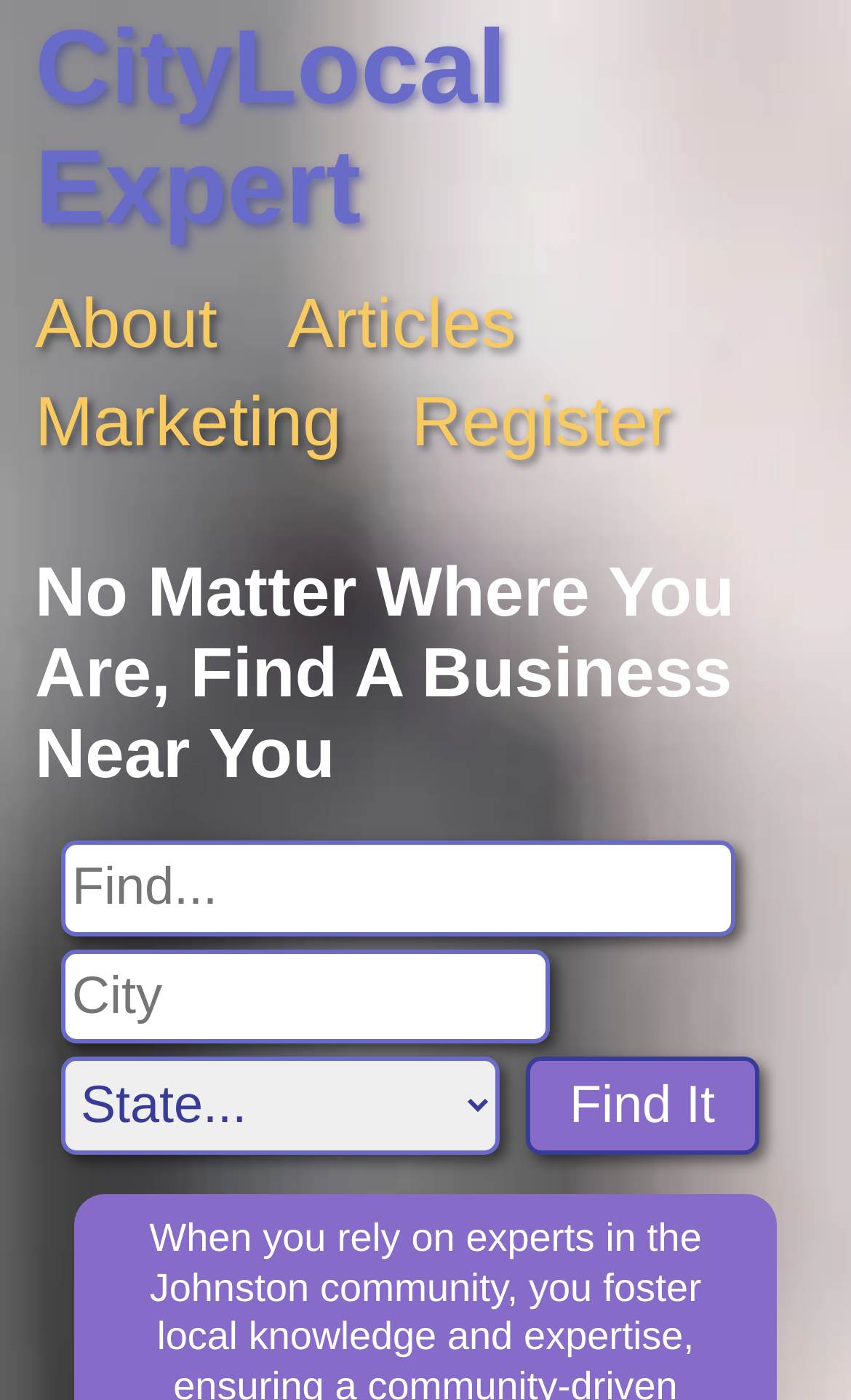Please locate and generate the primary heading on this webpage.

No Matter Where You Are, Find A Business Near You